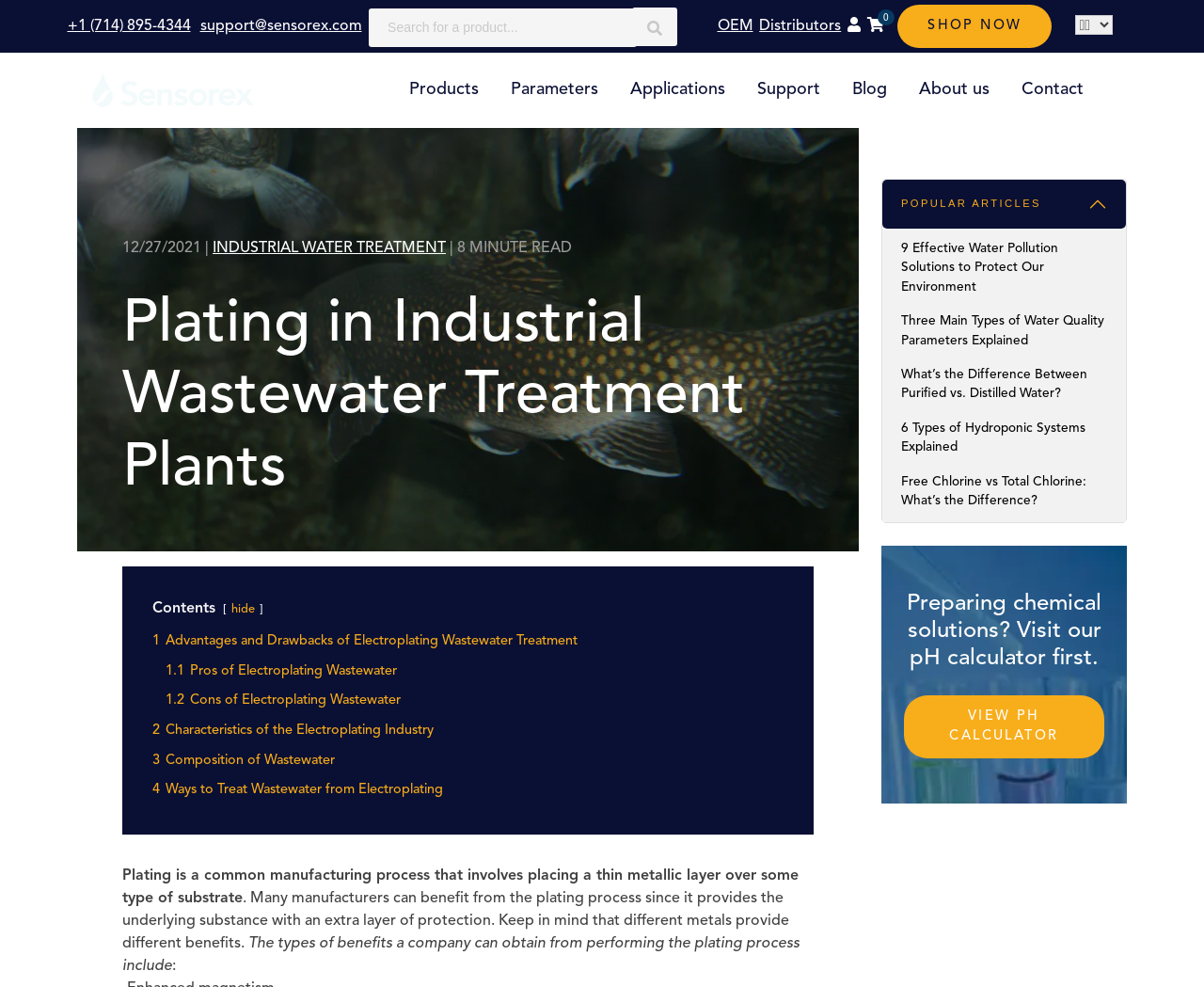Please extract the title of the webpage.

Plating in Industrial Wastewater Treatment Plants